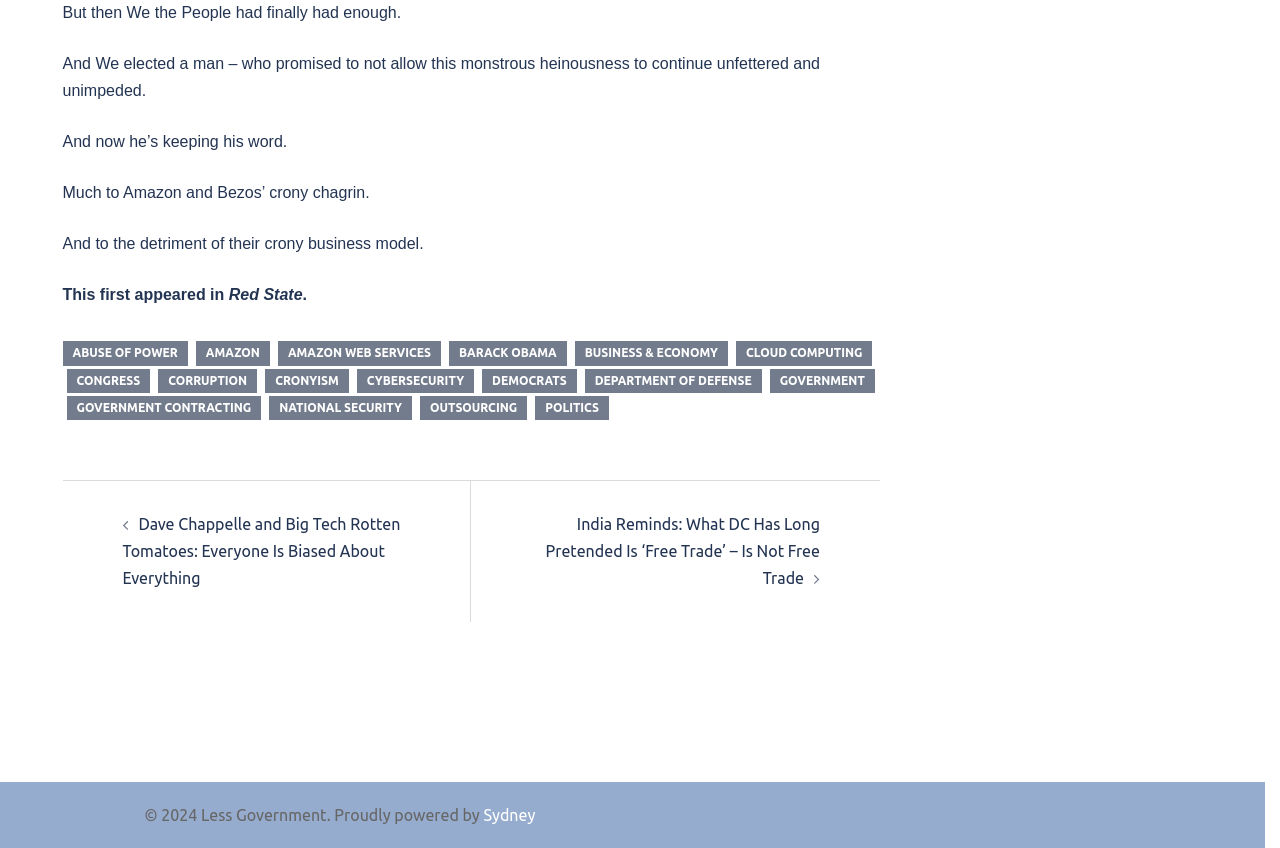What is the source of the article?
Your answer should be a single word or phrase derived from the screenshot.

Red State